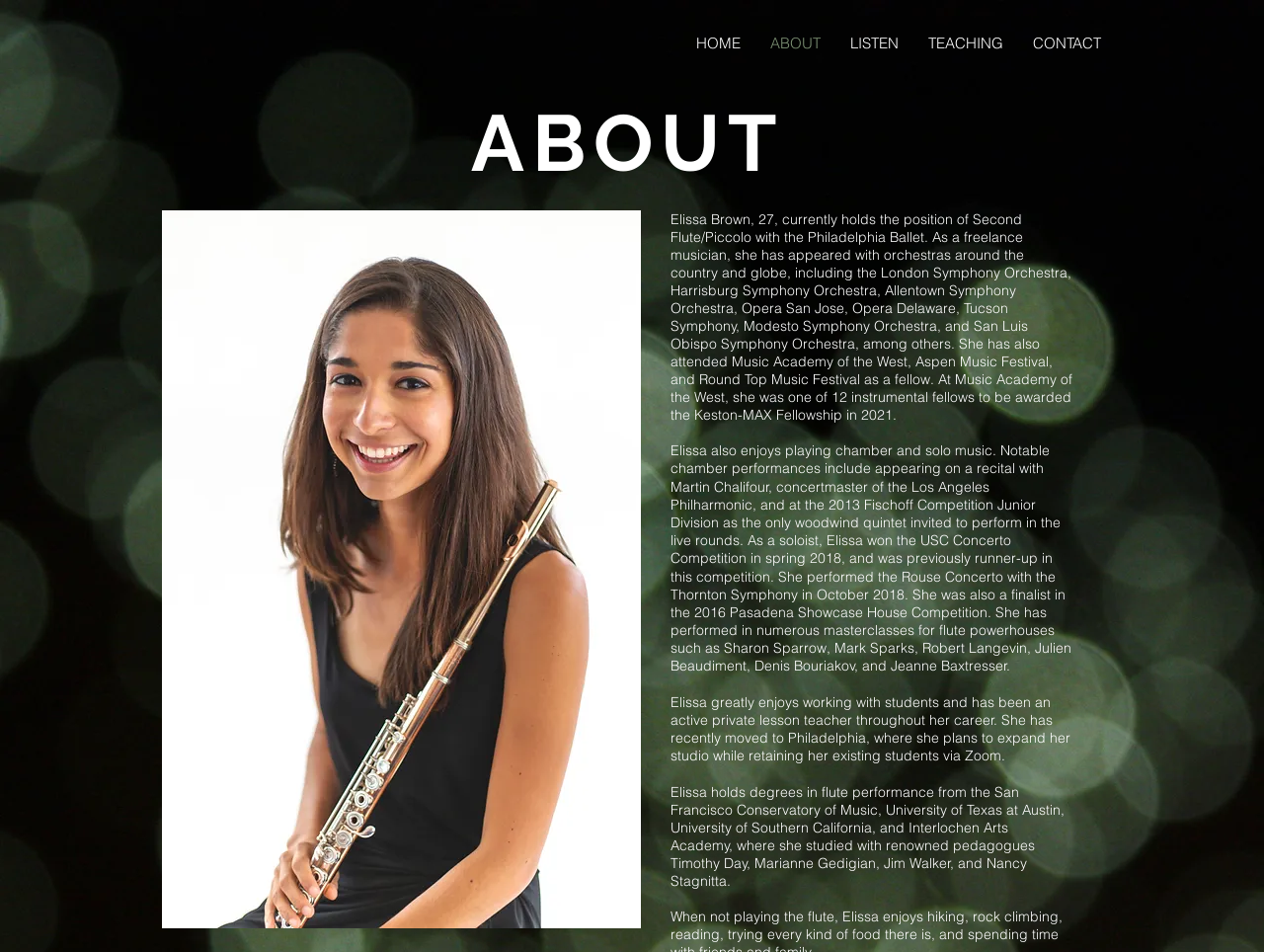Respond concisely with one word or phrase to the following query:
What is Elissa Brown's plan for her studio?

Expand in Philadelphia